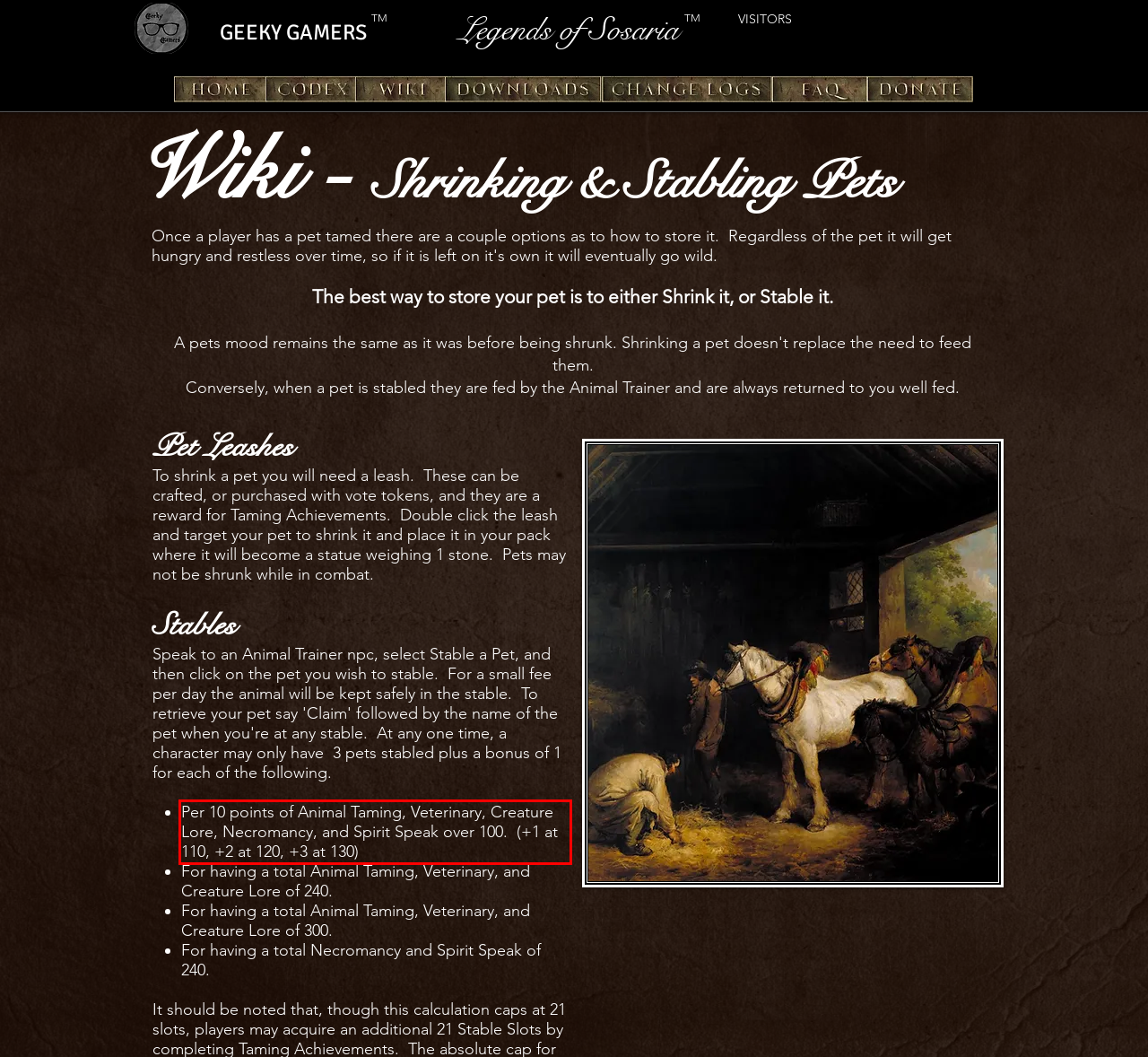Review the screenshot of the webpage and recognize the text inside the red rectangle bounding box. Provide the extracted text content.

Per 10 points of Animal Taming, Veterinary, Creature Lore, Necromancy, and Spirit Speak over 100. (+1 at 110, +2 at 120, +3 at 130)